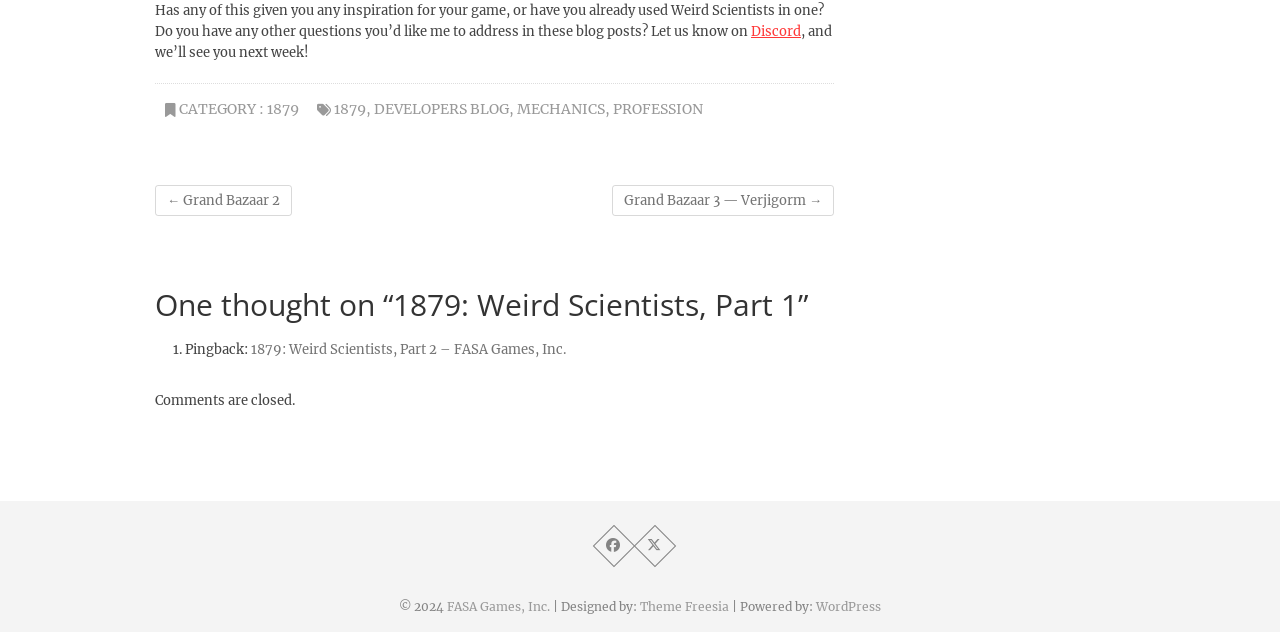Respond to the question below with a single word or phrase:
What is the name of the company that designed the theme of this website?

Theme Freesia